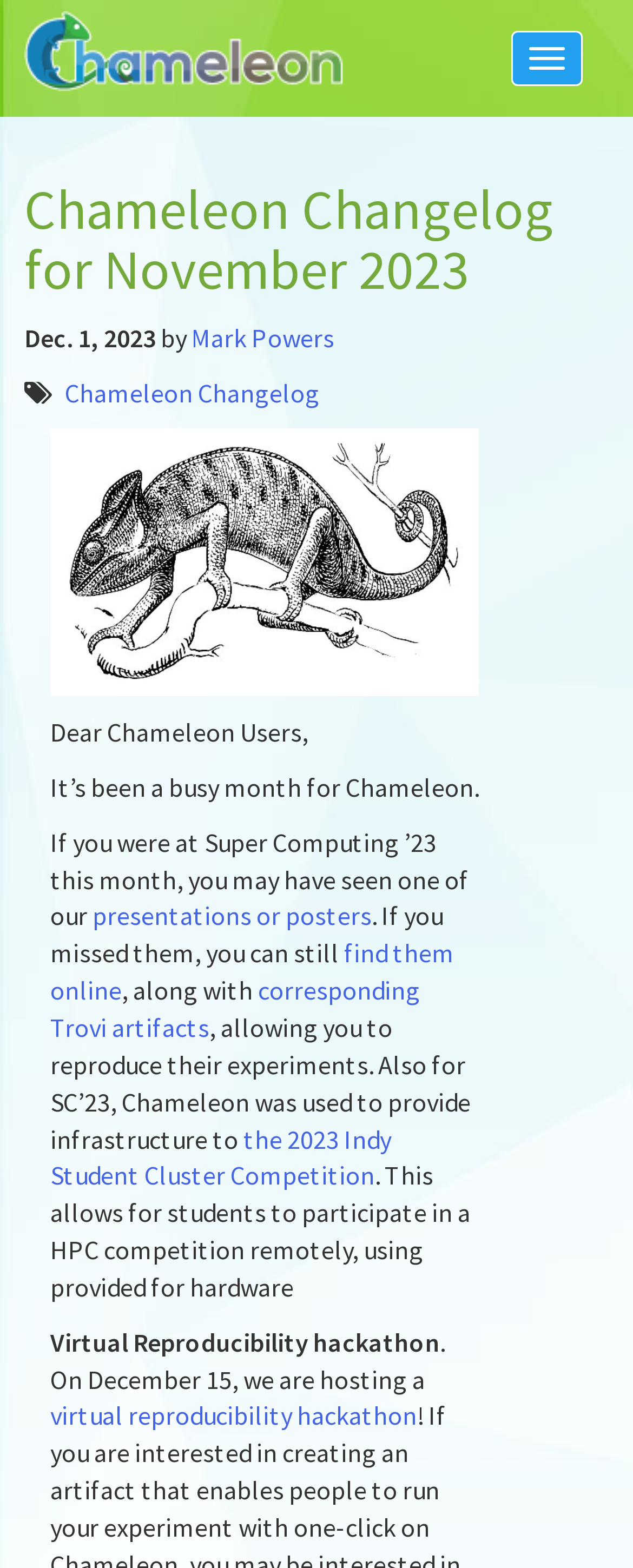What was Chameleon used for at Super Computing ’23?
Based on the image, answer the question with as much detail as possible.

I found what Chameleon was used for at Super Computing ’23 by reading the text in the webpage, which mentions 'Chameleon was used to provide infrastructure to the 2023 Indy Student Cluster Competition'.